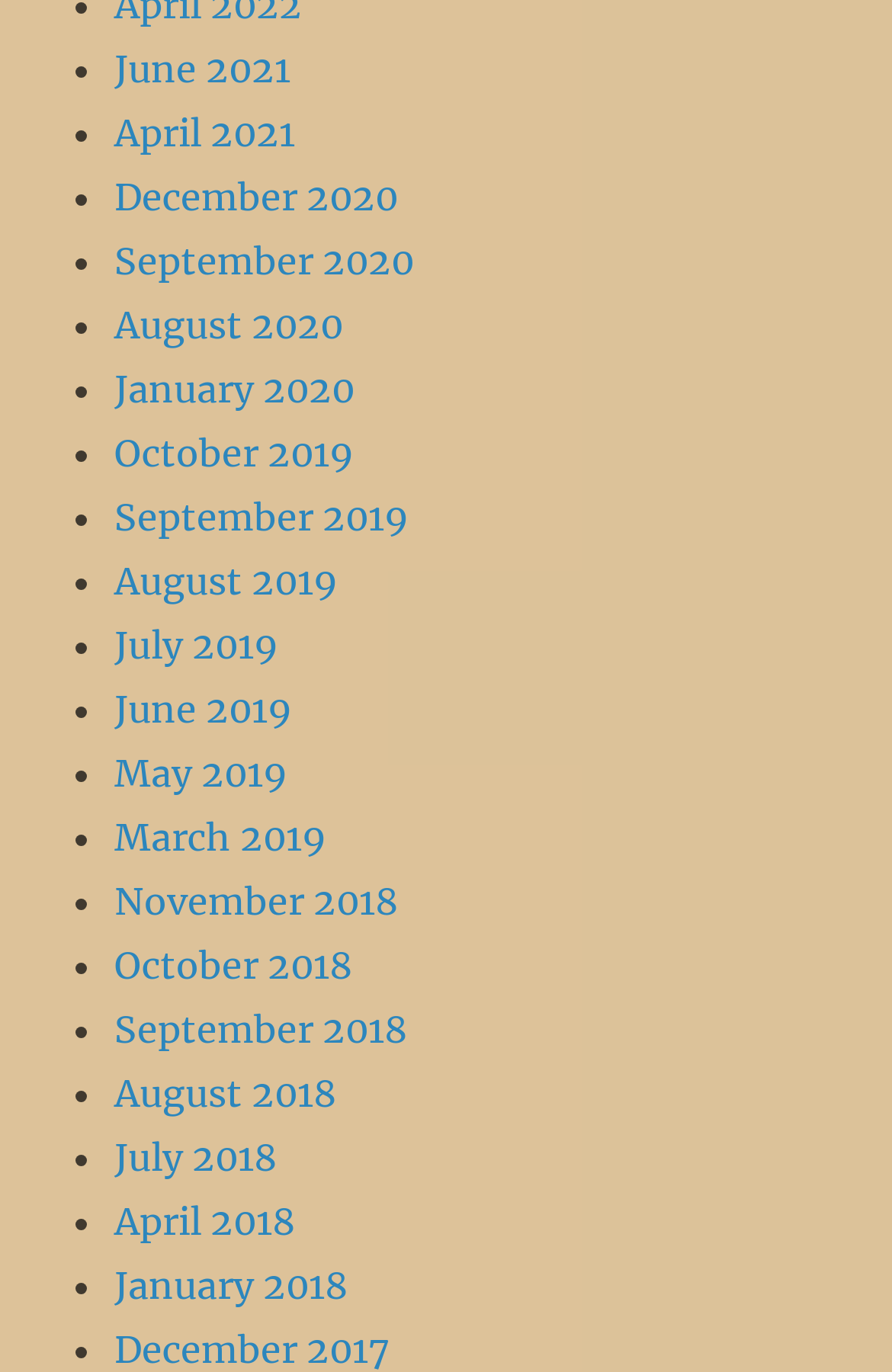Can you identify the bounding box coordinates of the clickable region needed to carry out this instruction: 'View January 2020'? The coordinates should be four float numbers within the range of 0 to 1, stated as [left, top, right, bottom].

[0.128, 0.267, 0.397, 0.301]